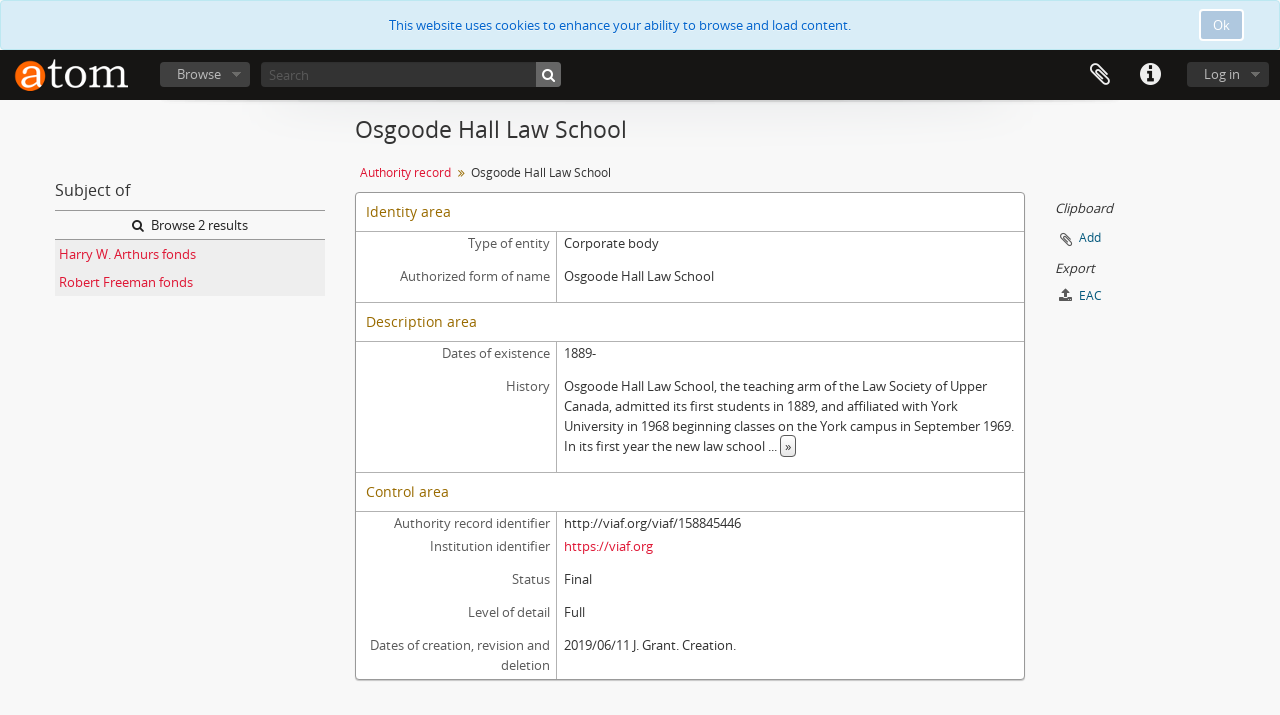What is the VIAF URL?
From the screenshot, provide a brief answer in one word or phrase.

http://viaf.org/viaf/158845446